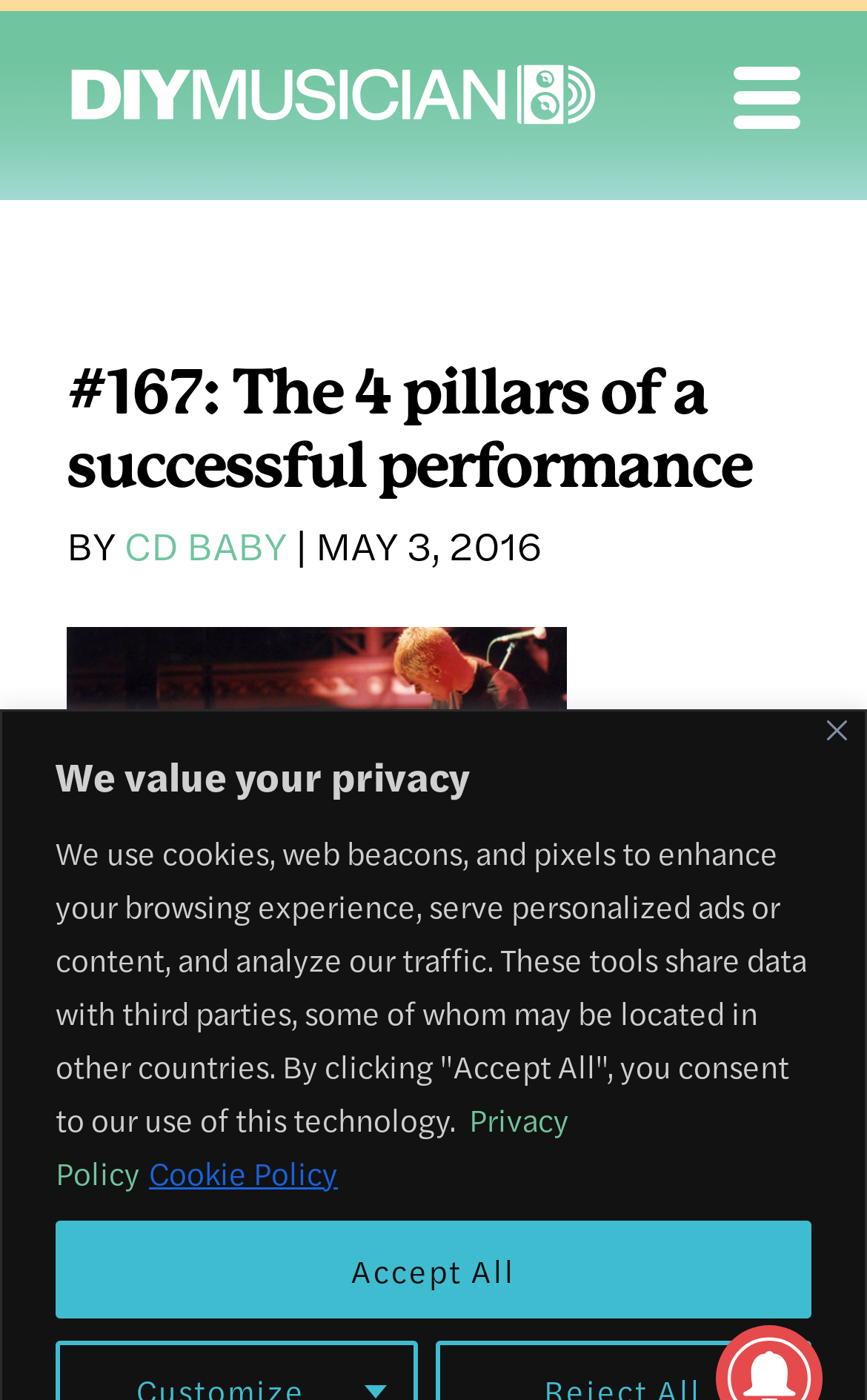Please provide a one-word or phrase answer to the question: 
What is the logo on the top left corner?

CD Baby